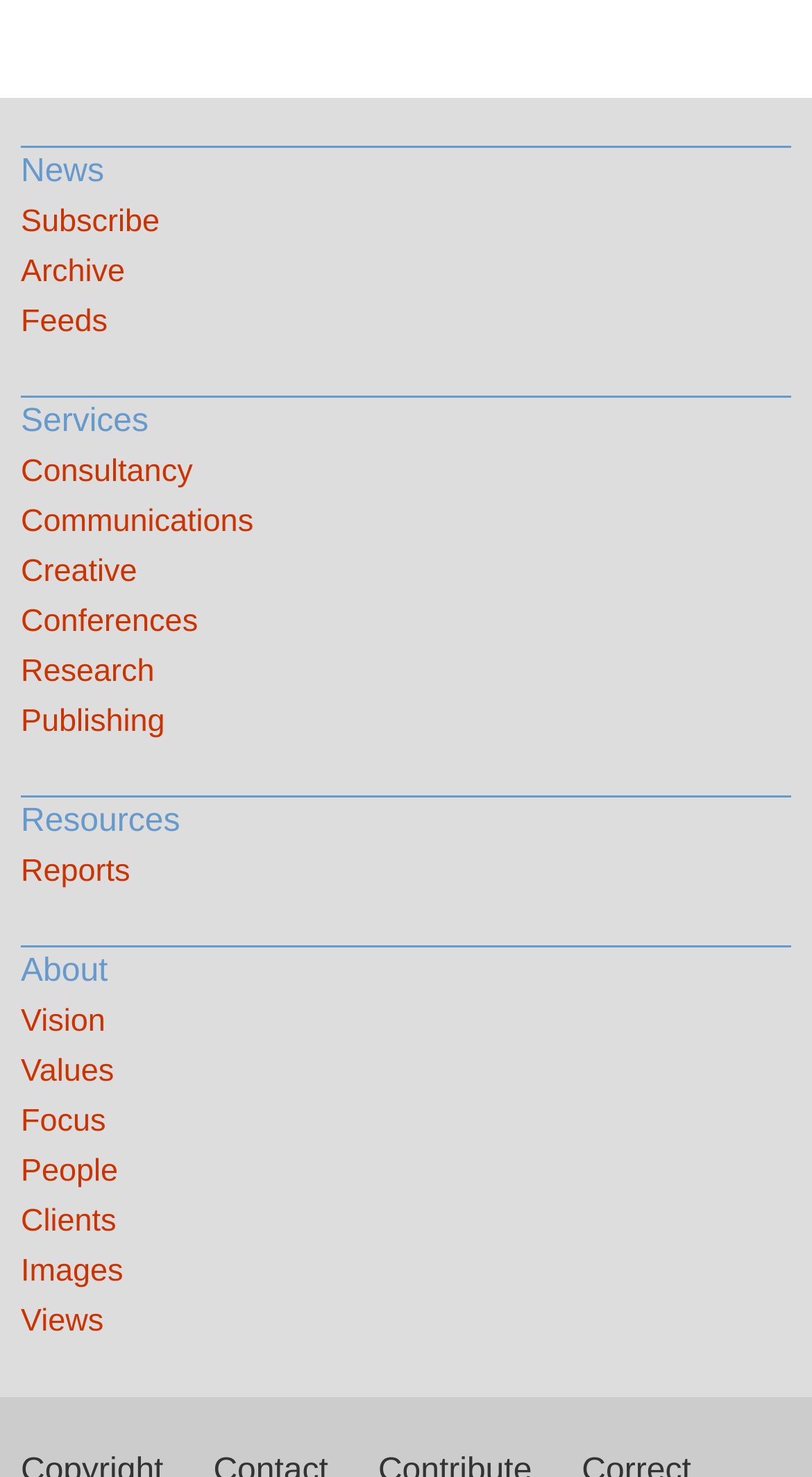Please mark the clickable region by giving the bounding box coordinates needed to complete this instruction: "Learn about consultancy services".

[0.026, 0.303, 0.974, 0.337]